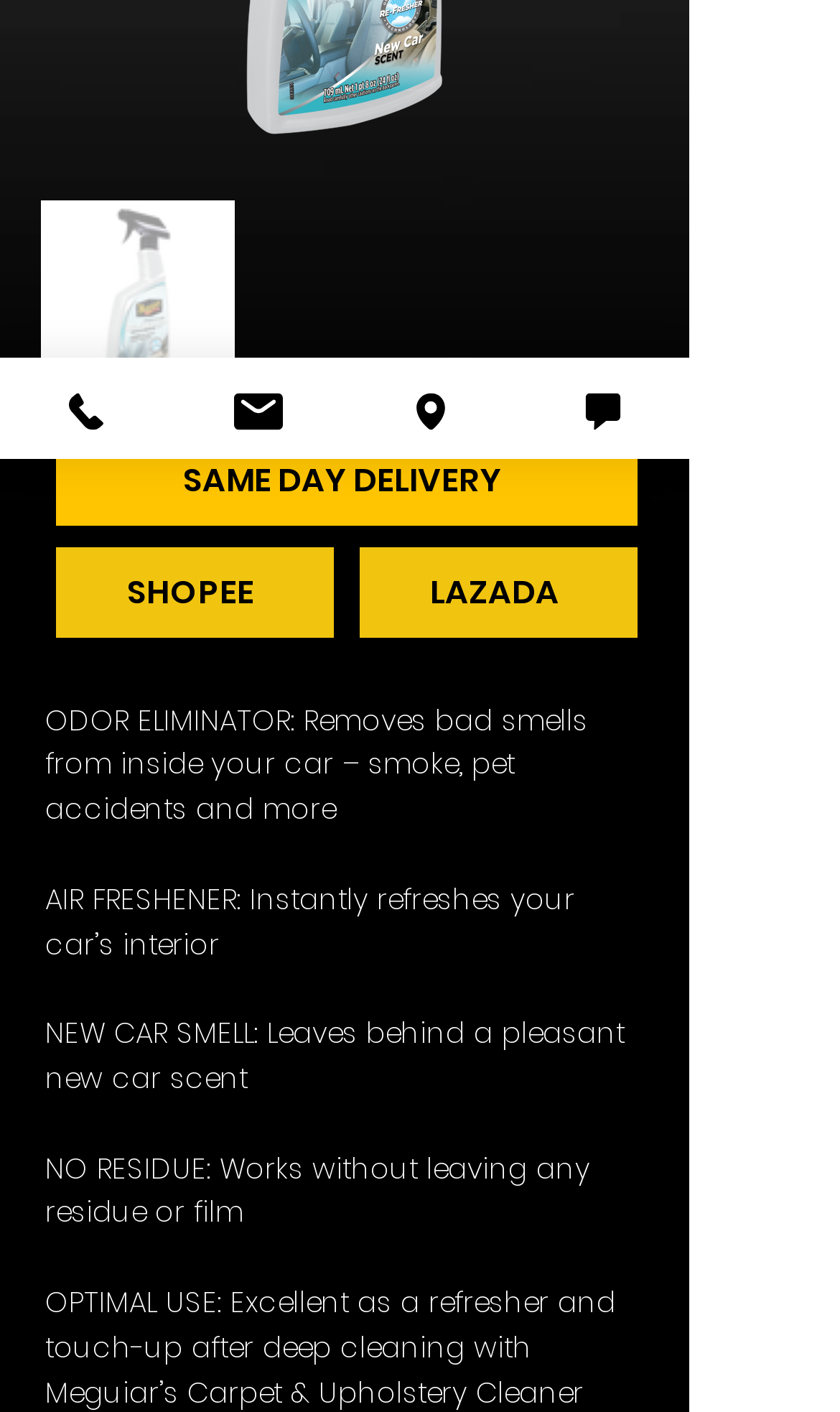From the webpage screenshot, predict the bounding box of the UI element that matches this description: "SAME DAY DELIVERY".

[0.067, 0.311, 0.759, 0.375]